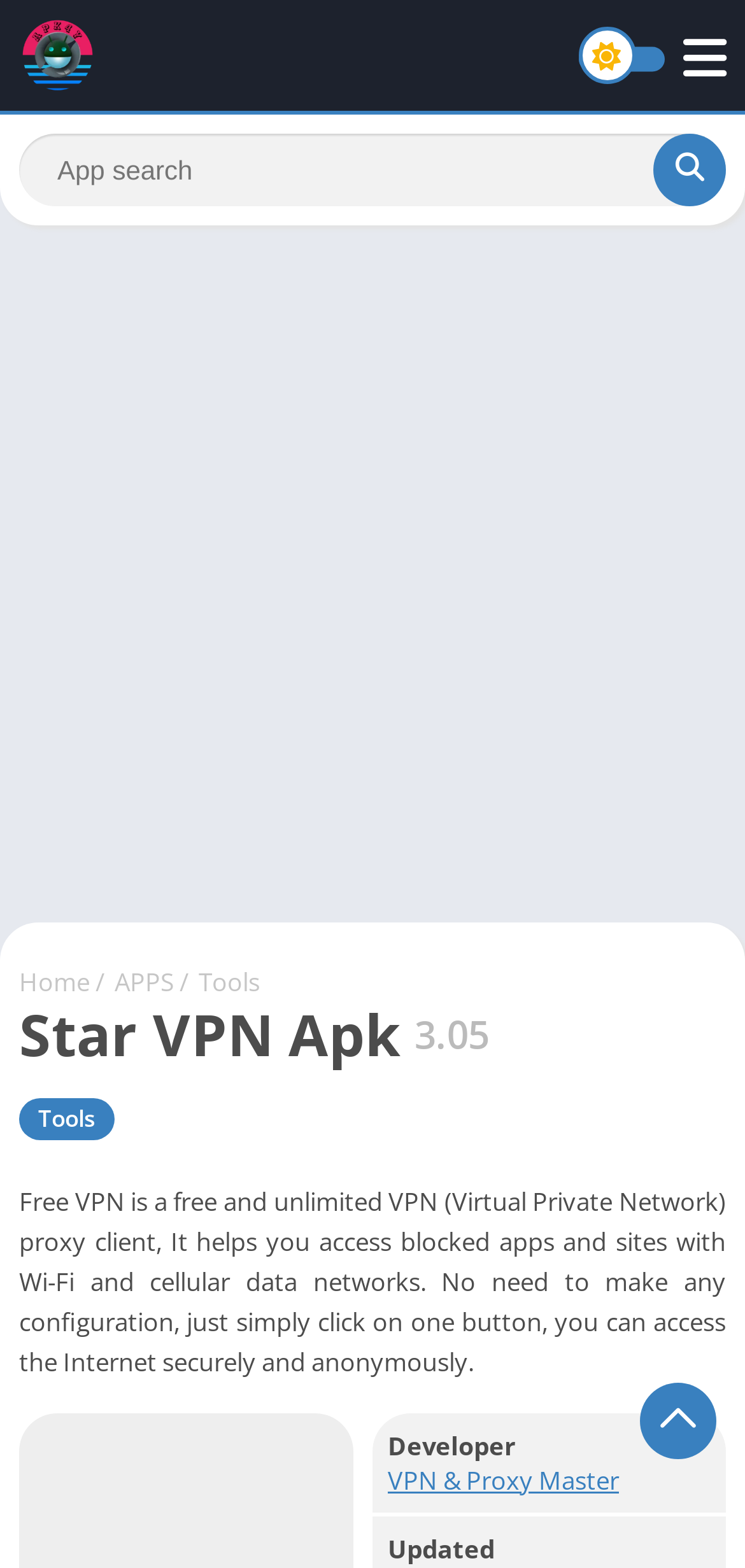Determine the main headline of the webpage and provide its text.

Star VPN Apk